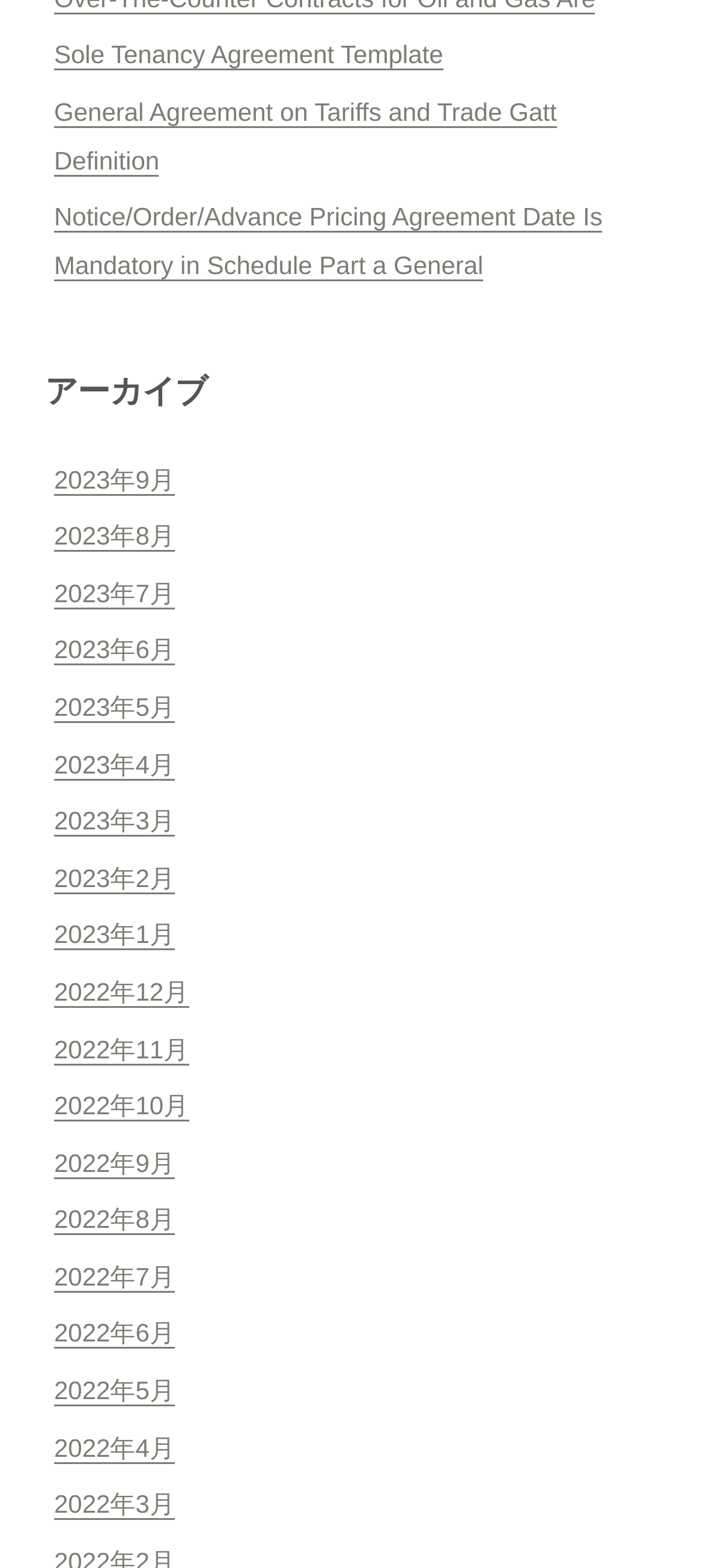Pinpoint the bounding box coordinates of the element that must be clicked to accomplish the following instruction: "Access General Agreement on Tariffs and Trade Gatt Definition". The coordinates should be in the format of four float numbers between 0 and 1, i.e., [left, top, right, bottom].

[0.077, 0.062, 0.792, 0.112]